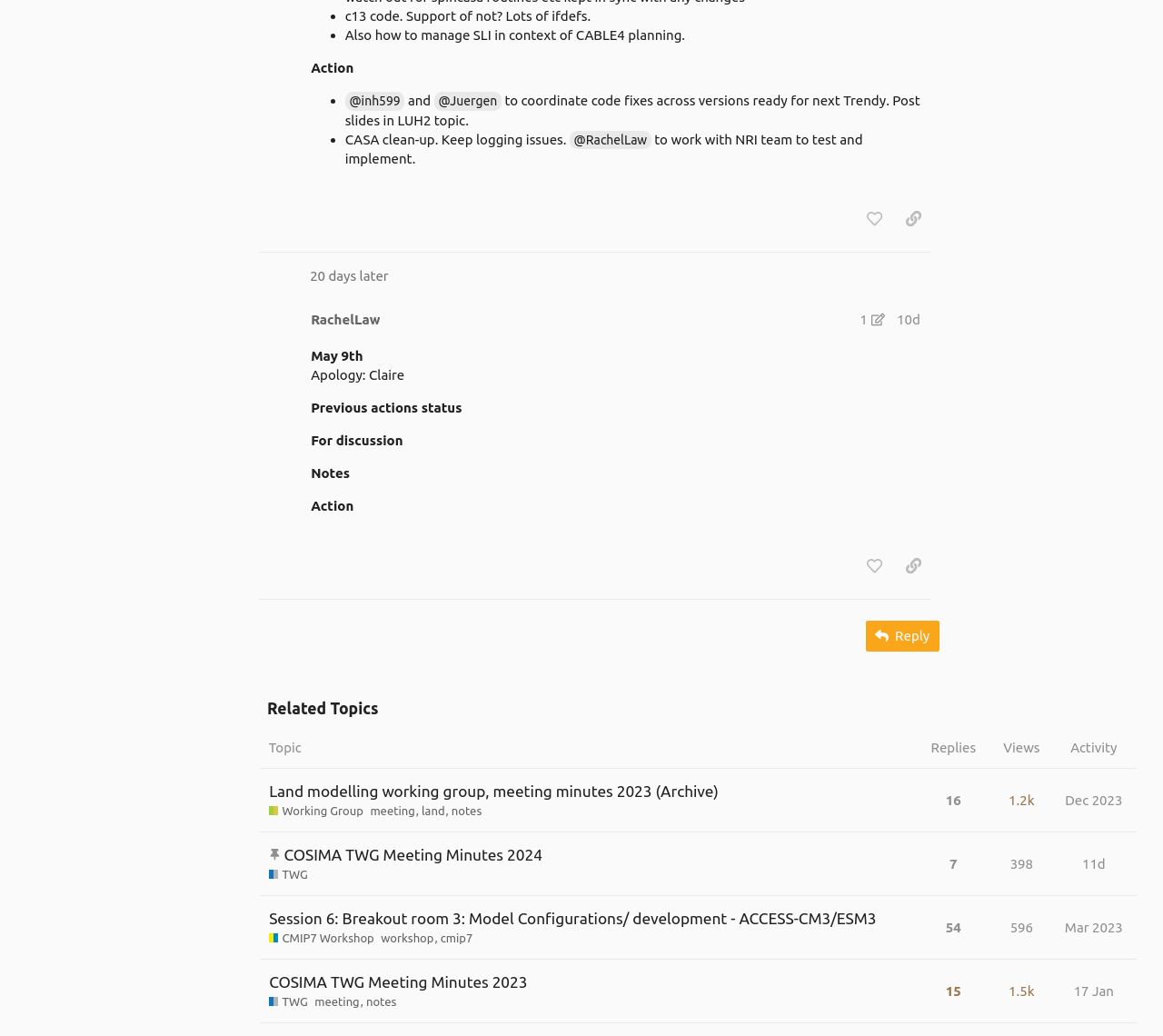Give a one-word or short-phrase answer to the following question: 
How many replies does the post have?

16